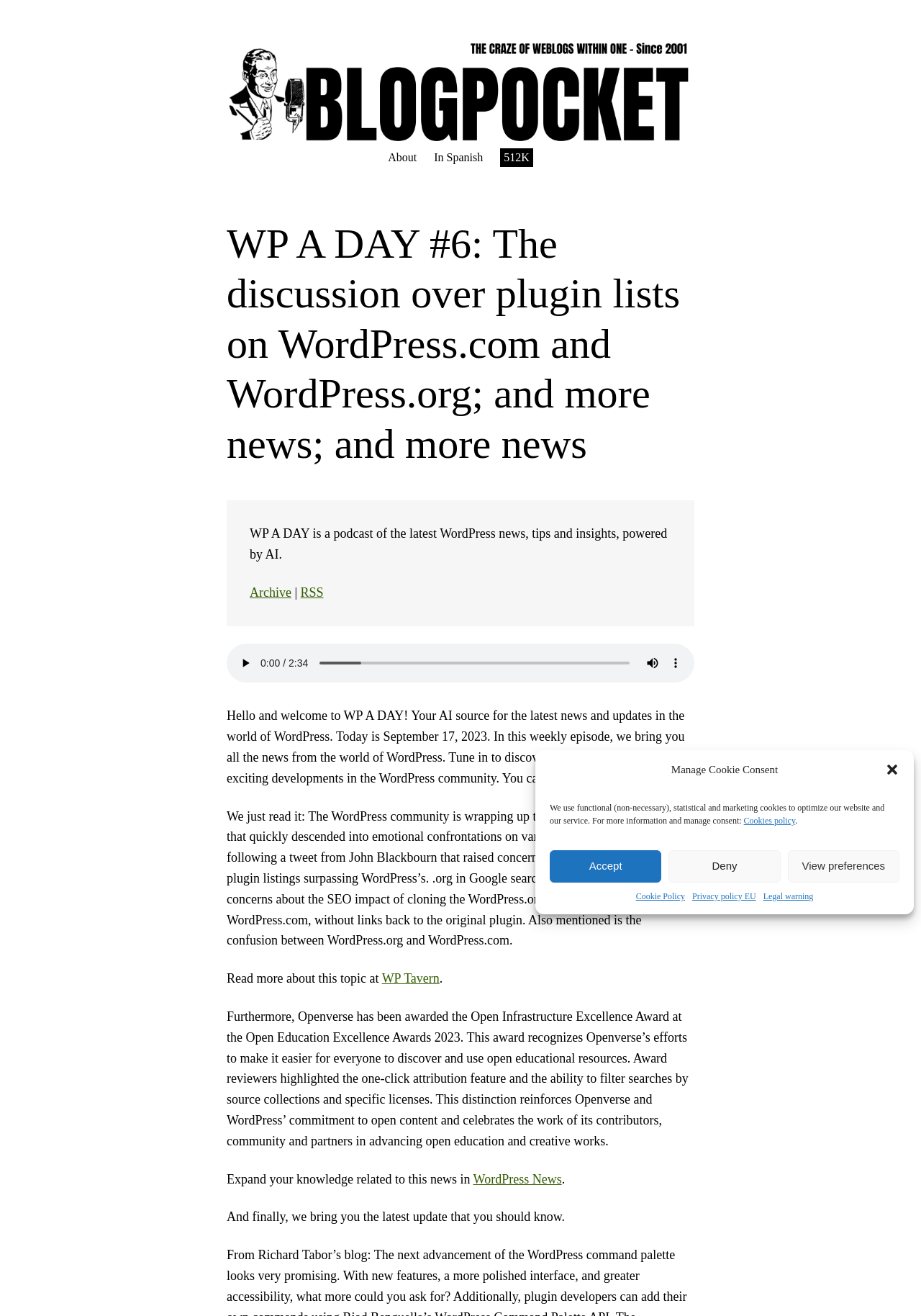Identify the main heading from the webpage and provide its text content.

WP A DAY #6: The discussion over plugin lists on WordPress.com and WordPress.org; and more news; and more news